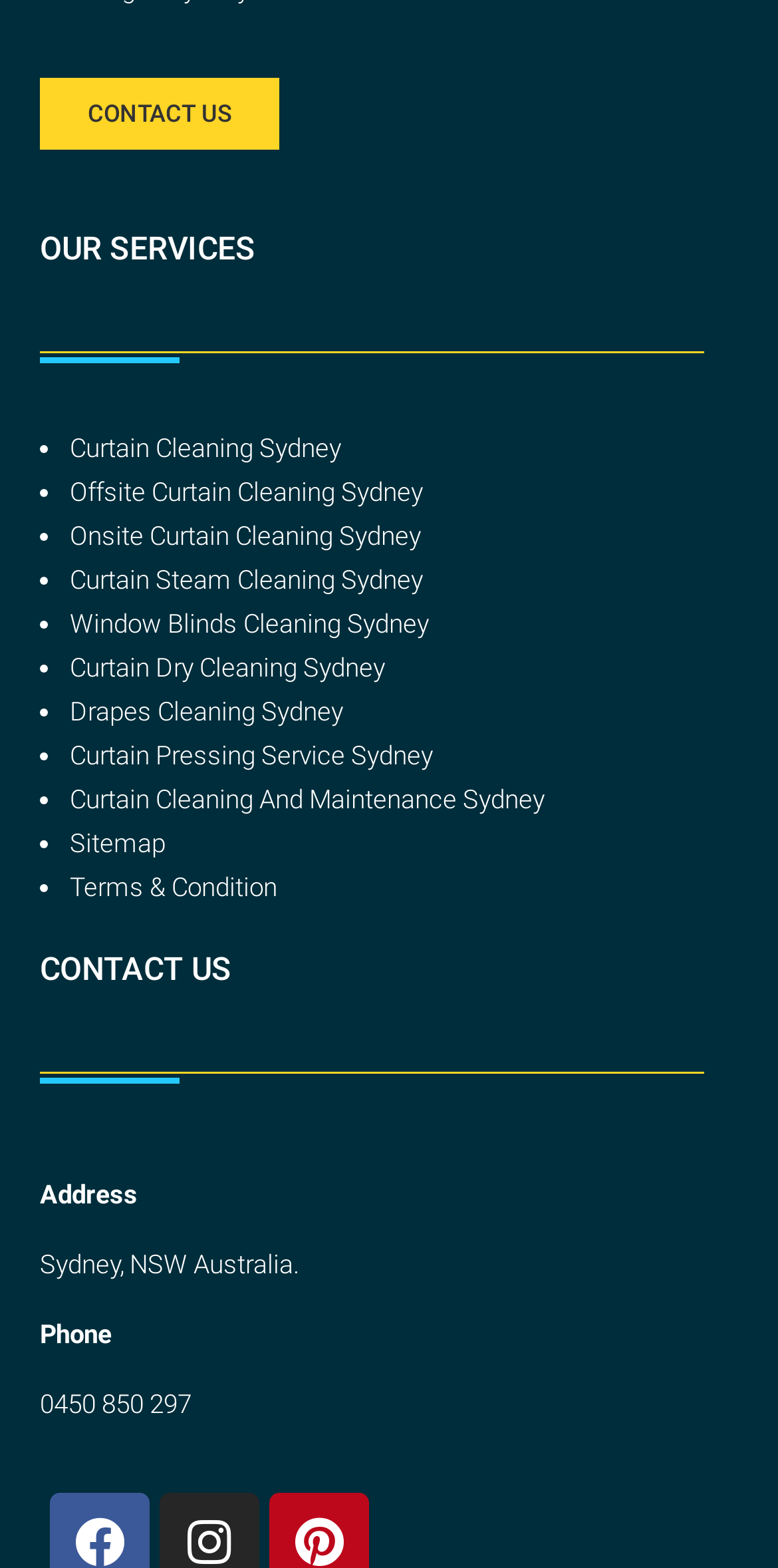Locate the bounding box coordinates of the clickable element to fulfill the following instruction: "Learn about Curtain Steam Cleaning Sydney". Provide the coordinates as four float numbers between 0 and 1 in the format [left, top, right, bottom].

[0.09, 0.36, 0.544, 0.379]